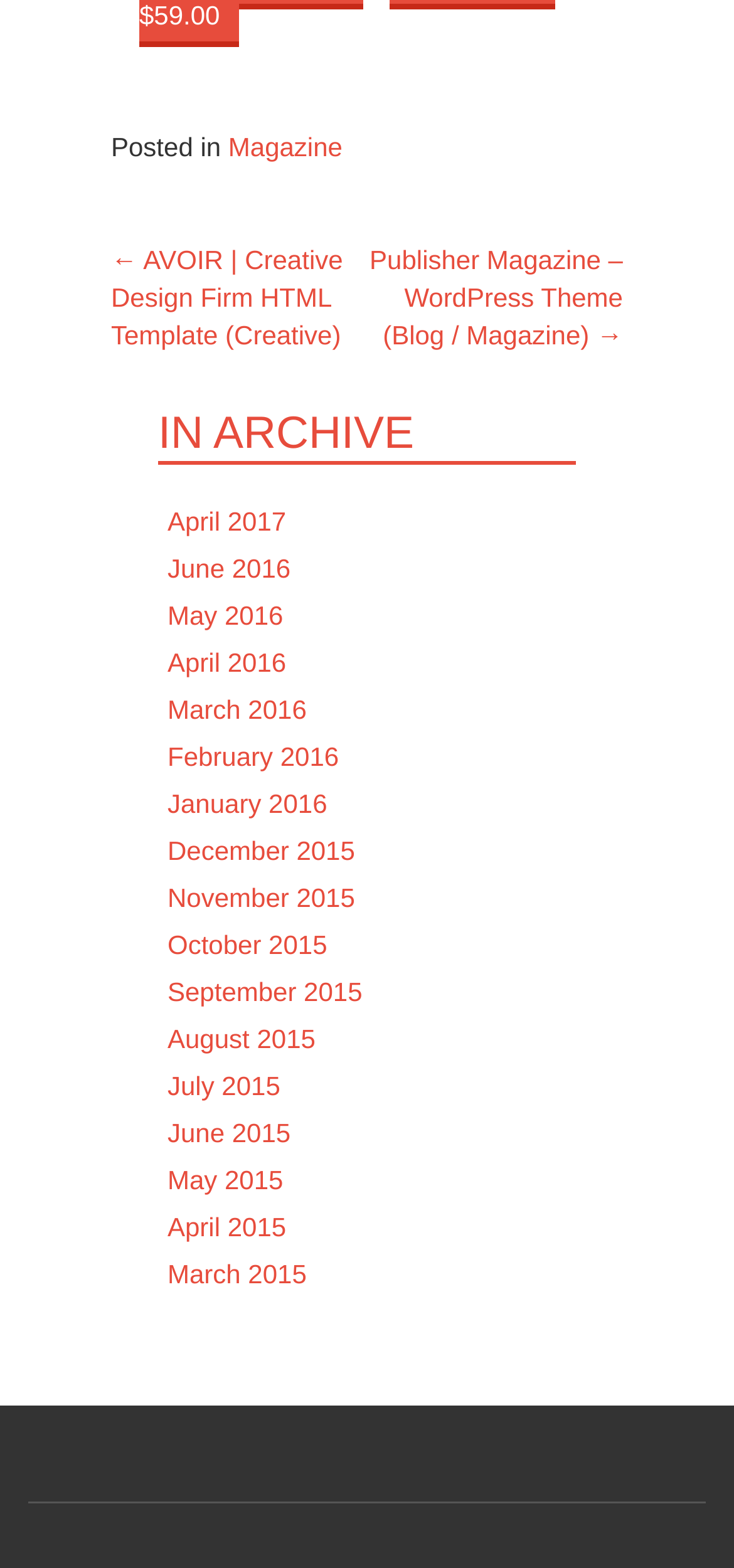What is the next post?
Give a single word or phrase answer based on the content of the image.

Publisher Magazine – WordPress Theme (Blog / Magazine)